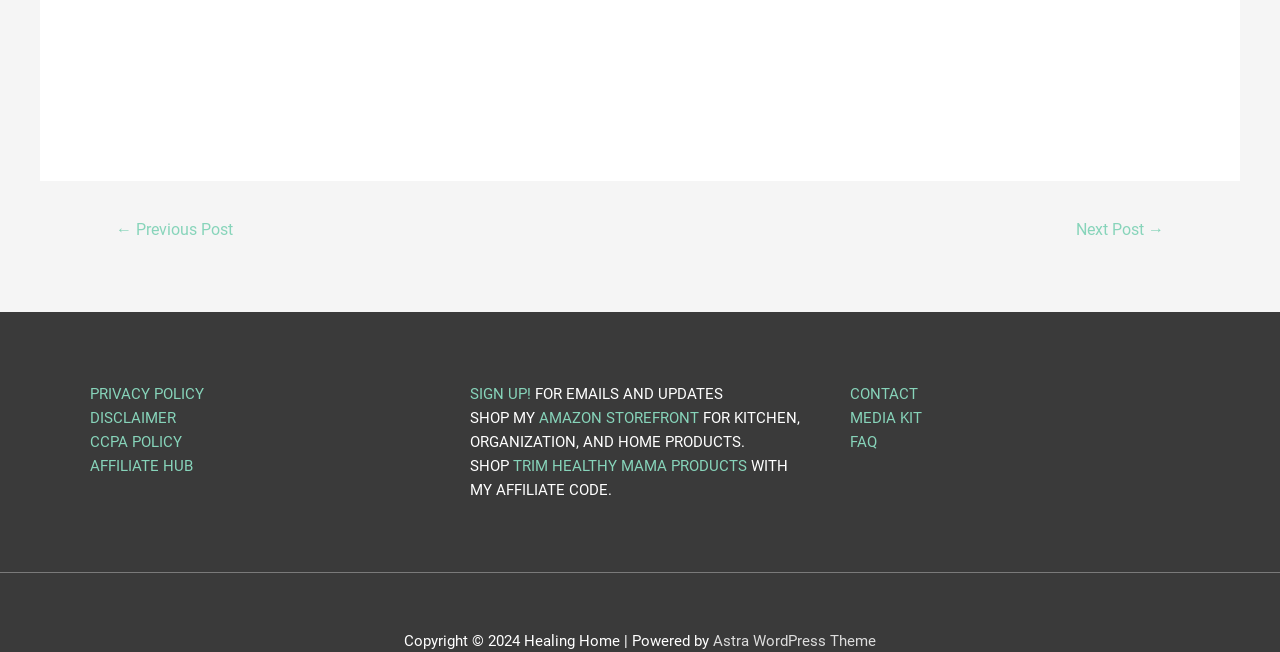What is the copyright year?
By examining the image, provide a one-word or phrase answer.

2024